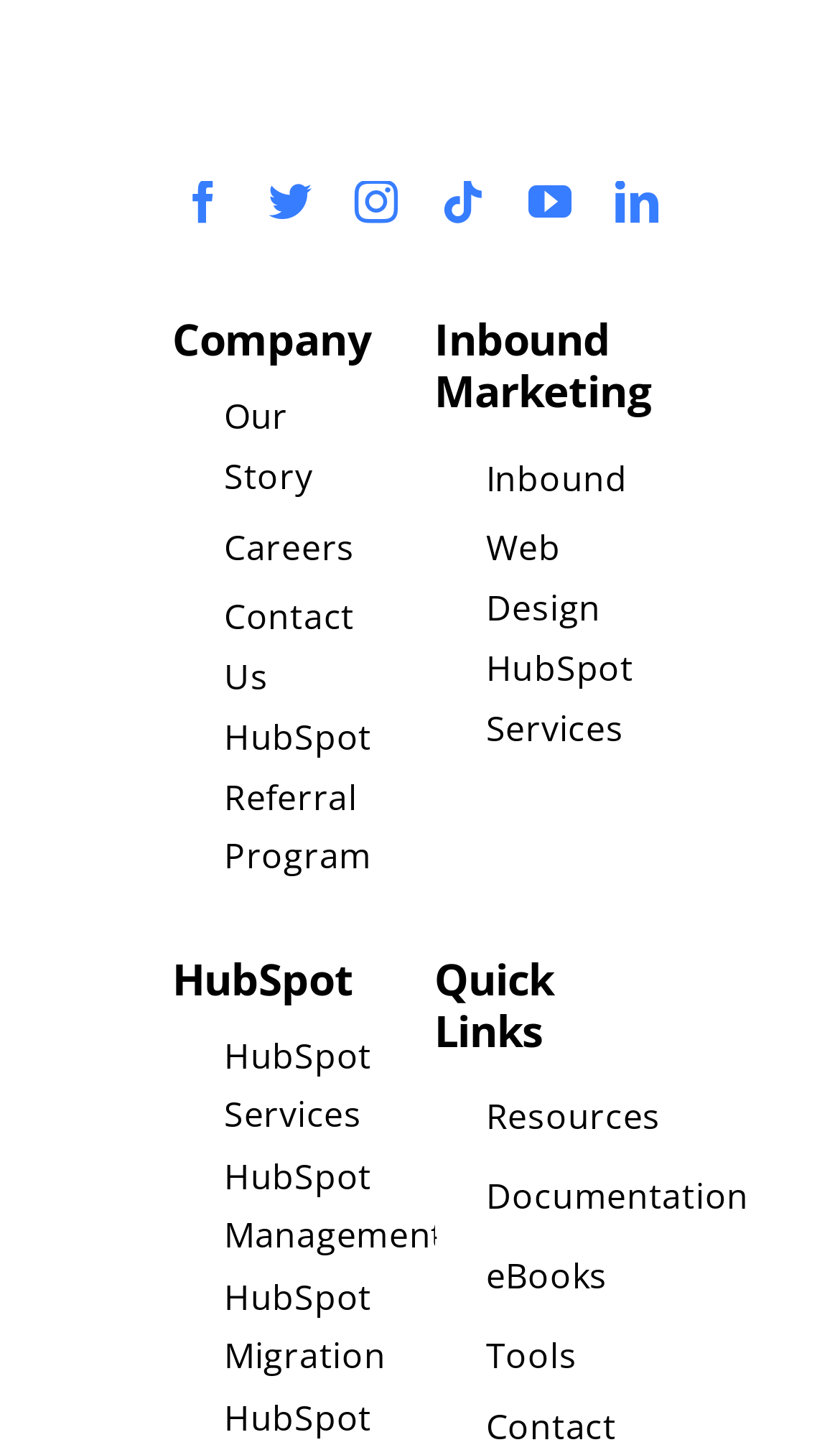Identify the bounding box coordinates of the clickable region necessary to fulfill the following instruction: "learn about company story". The bounding box coordinates should be four float numbers between 0 and 1, i.e., [left, top, right, bottom].

[0.205, 0.268, 0.483, 0.35]